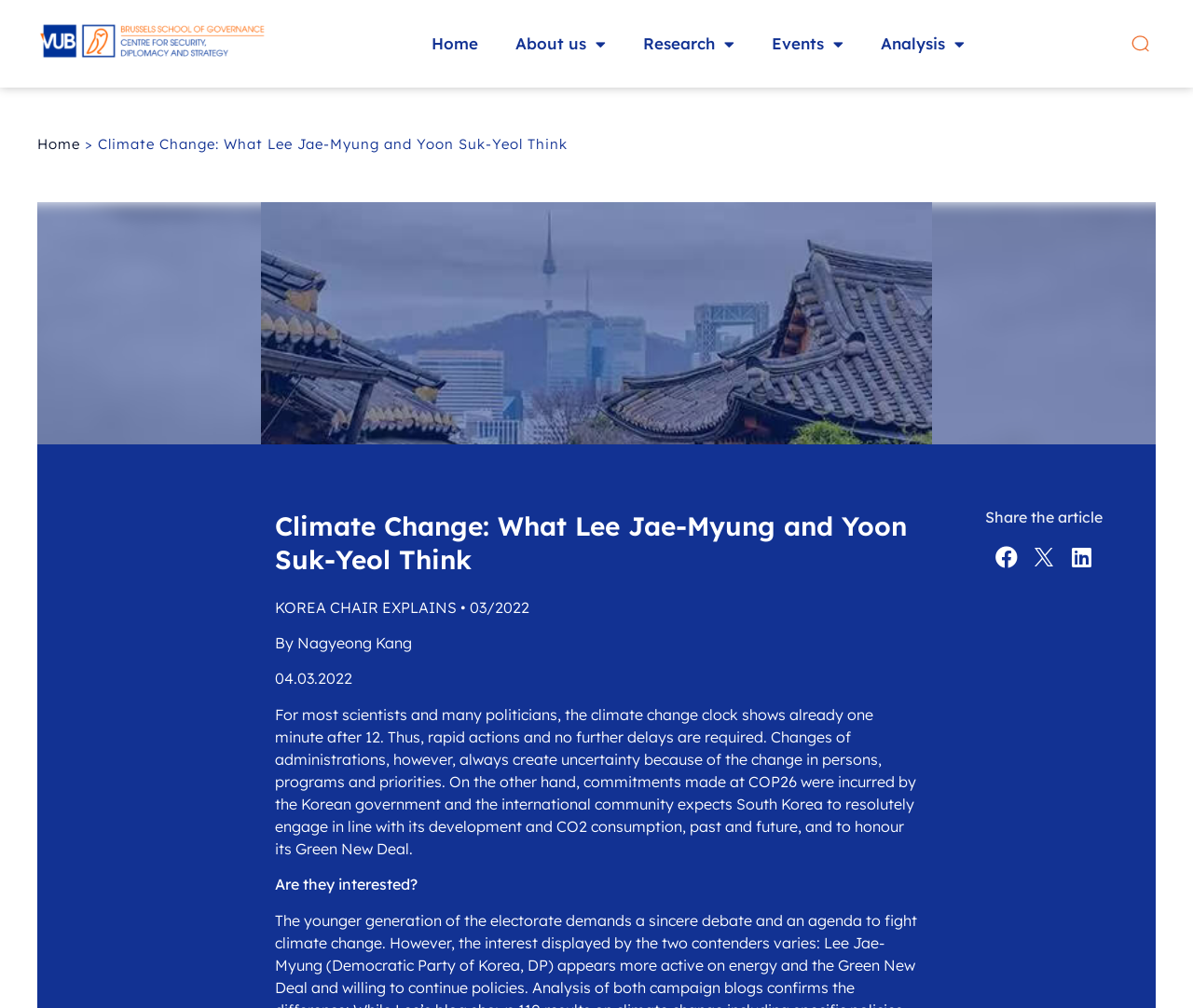Identify and provide the main heading of the webpage.

Climate Change: What Lee Jae-Myung and Yoon Suk-Yeol Think